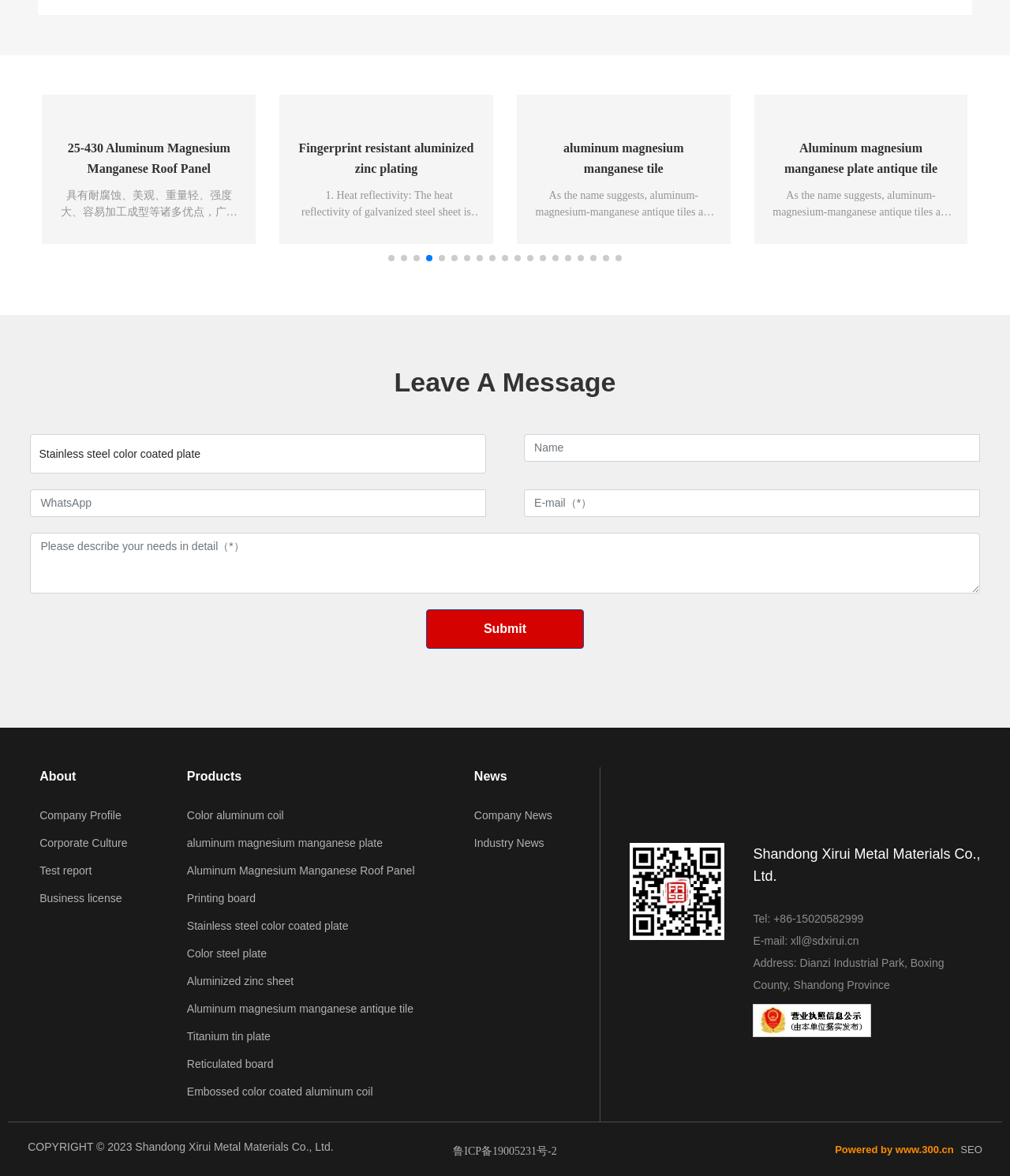Please use the details from the image to answer the following question comprehensively:
How many slides are there in the slideshow?

I counted the number of buttons in the slideshow navigation, which range from 'Go to slide 1' to 'Go to slide 21', indicating that there are 21 slides in total.